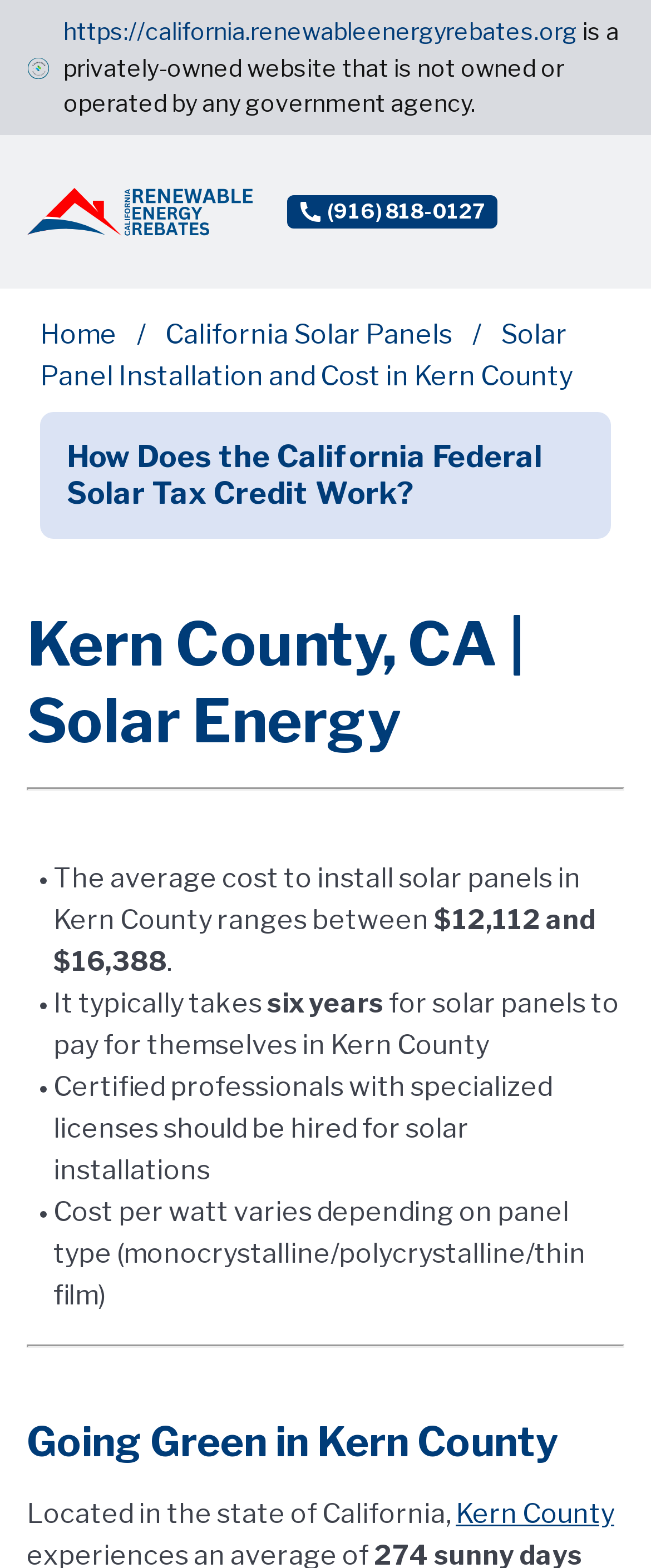Review the image closely and give a comprehensive answer to the question: What is the purpose of hiring certified professionals for solar installations?

I found this information in the StaticText element that mentions 'Certified professionals with specialized licenses should be hired for solar installations', implying that the purpose of hiring them is for solar installations.